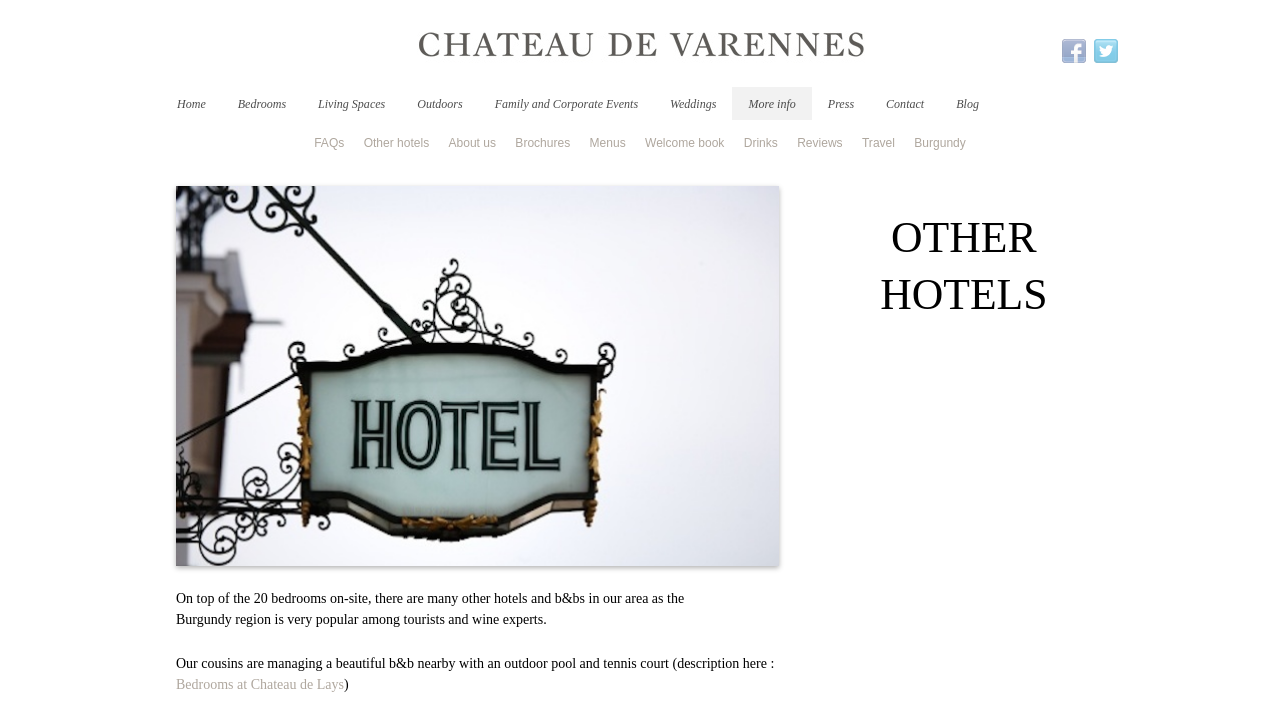Using details from the image, please answer the following question comprehensively:
What type of events can be held at the chateau?

The type of events that can be held at the chateau can be found in the link 'Family and Corporate Events' which is located at the top of the webpage, among other links describing different aspects of the chateau.